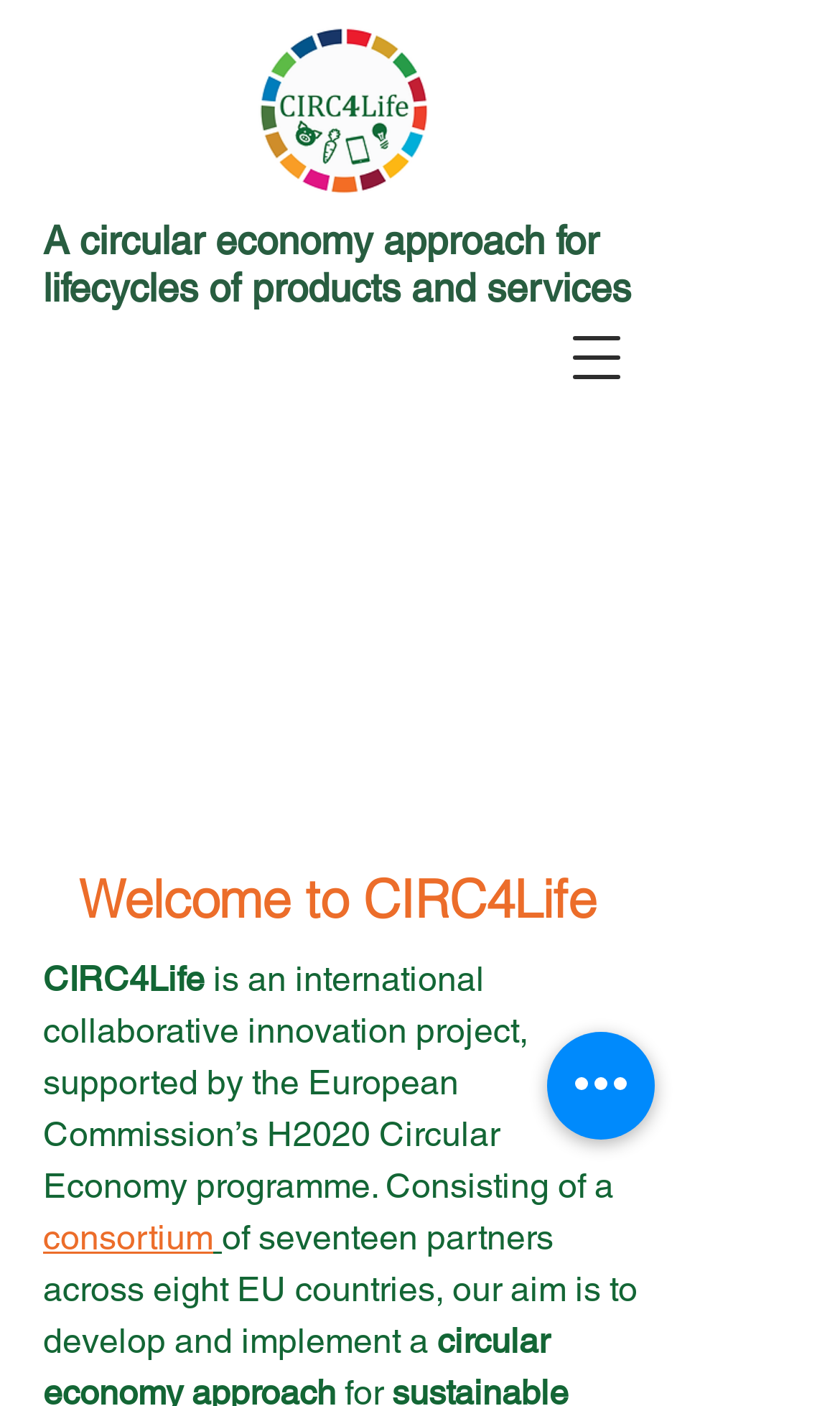Write an elaborate caption that captures the essence of the webpage.

The webpage is titled "Home | CIRC4Life" and features a prominent heading that reads "A circular economy approach for lifecycles of products and services" at the top-left section of the page. 

Below this heading, there is a link situated at the top-center of the page. To the right of the link, a button labeled "Open navigation menu" is positioned, which, when clicked, opens a dialog box. 

Within this dialog box, a heading "Welcome to CIRC4Life" is displayed at the top, followed by a paragraph of text that describes the CIRC4Life project, an international collaborative innovation project supported by the European Commission's H2020 Circular Economy programme. The text explains that the project consists of a consortium of seventeen partners across eight EU countries, aiming to develop and implement a circular economy approach. 

A link to the consortium is embedded within this paragraph. At the bottom-right section of the page, a button labeled "Quick actions" is situated.